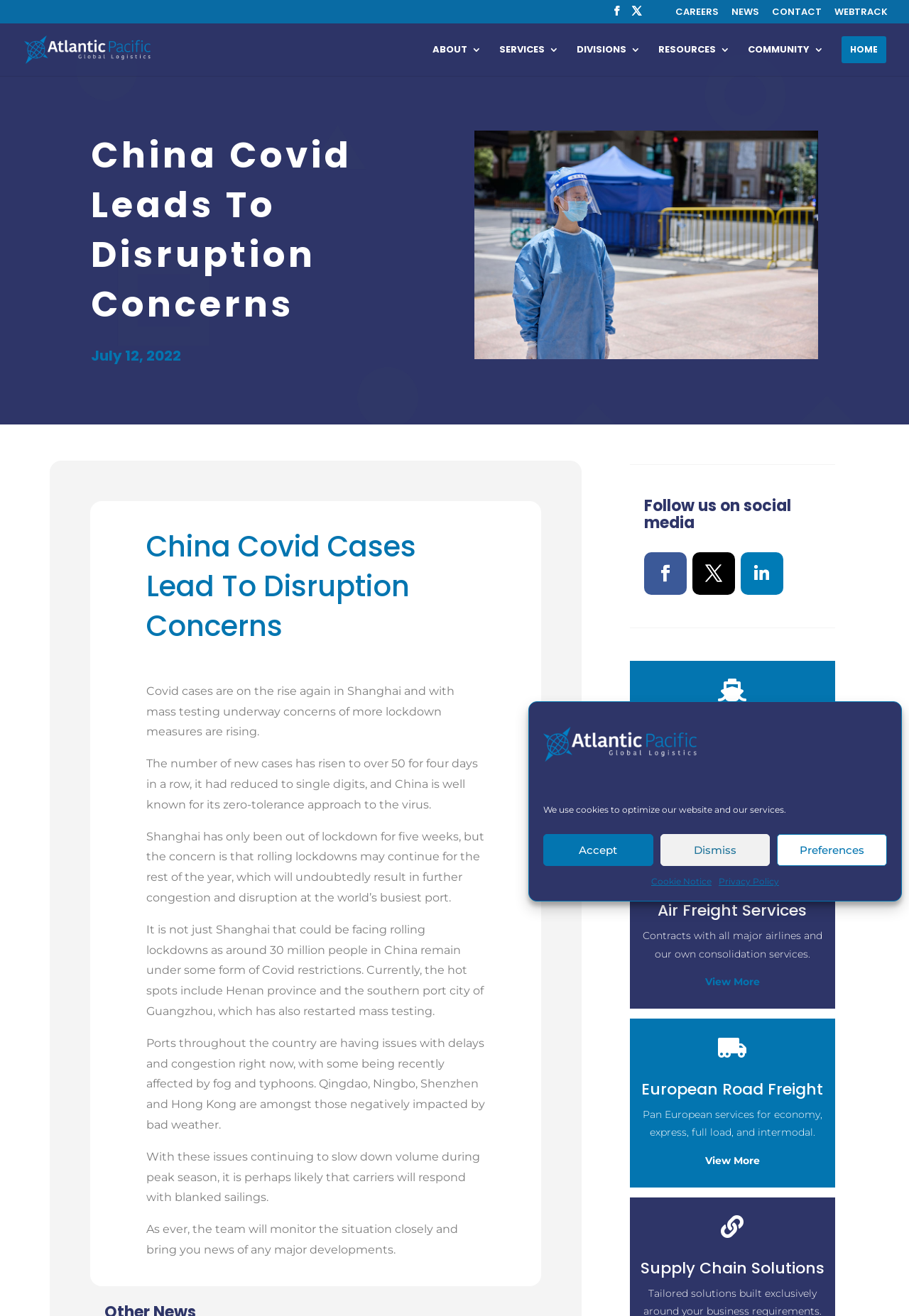Please specify the bounding box coordinates of the clickable region necessary for completing the following instruction: "Follow us on social media". The coordinates must consist of four float numbers between 0 and 1, i.e., [left, top, right, bottom].

[0.709, 0.376, 0.87, 0.406]